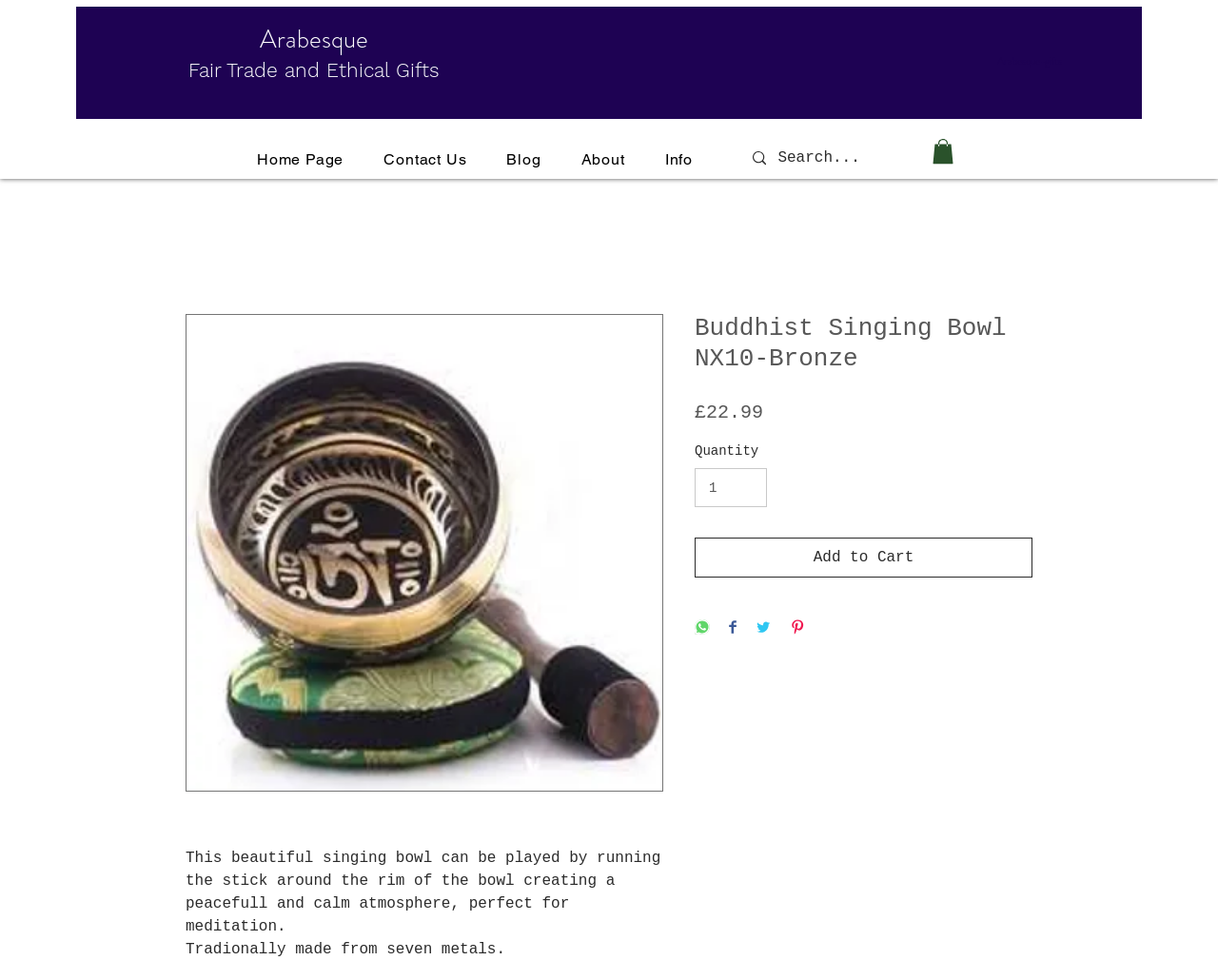Please specify the bounding box coordinates of the clickable section necessary to execute the following command: "Change the quantity of the product".

[0.57, 0.478, 0.63, 0.517]